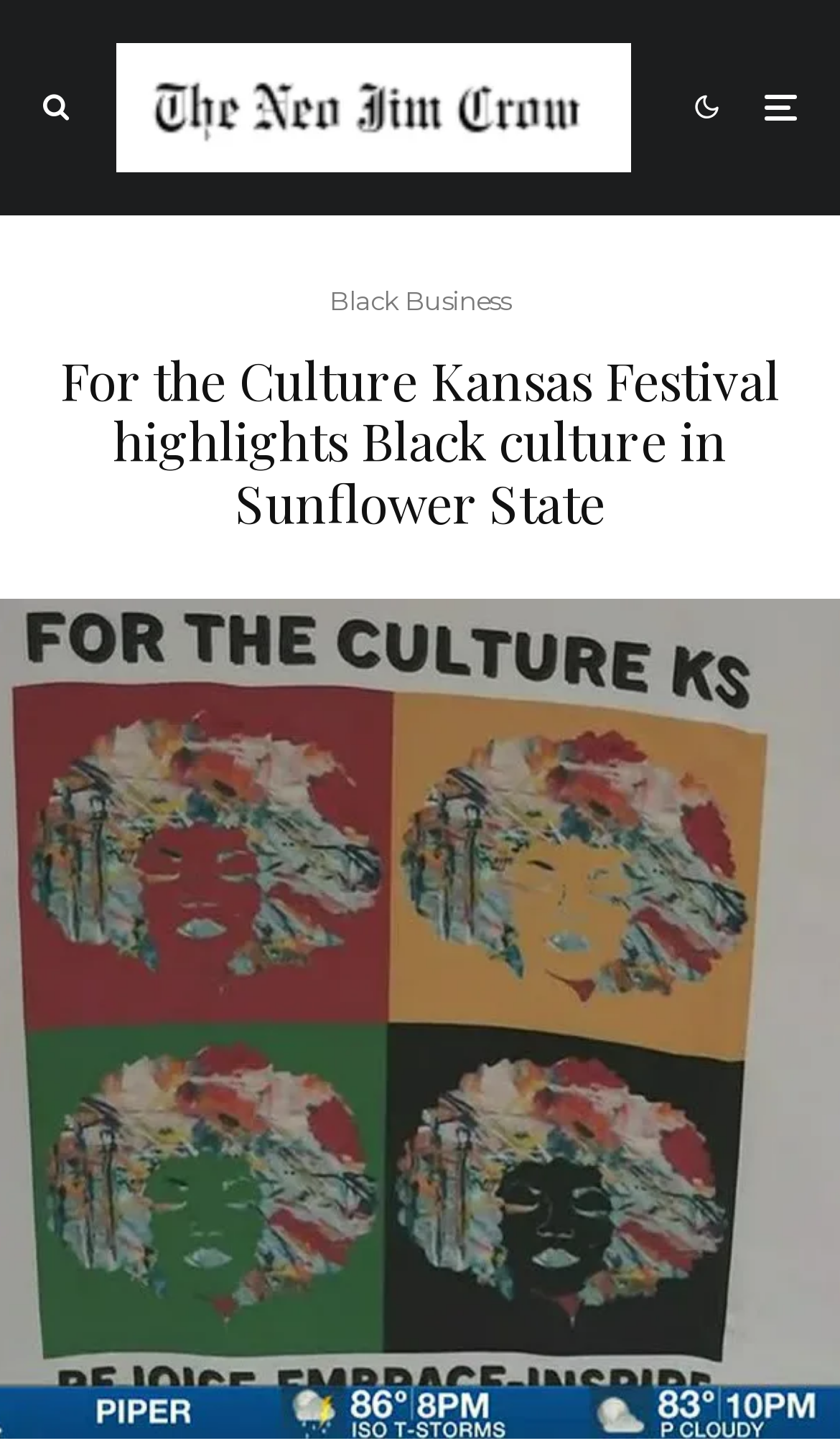Provide a one-word or one-phrase answer to the question:
How many buttons are present on the webpage?

4